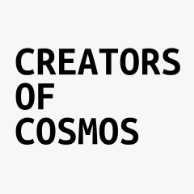Describe all the aspects of the image extensively.

The image features the bold and striking text "CREATORS OF COSMOS," presented in a prominent sans-serif font. This design element serves to capture attention and emphasizes the creative and imaginative themes associated with the cosmos. The stark contrast of the text against a simplistic background enhances readability and draws the viewer's focus to the title, suggesting an artistic or exploratory endeavor related to the universe. This imagery likely represents the collective or initiative titled "Creators of Cosmos," inviting curiosity and engagement from the audience.